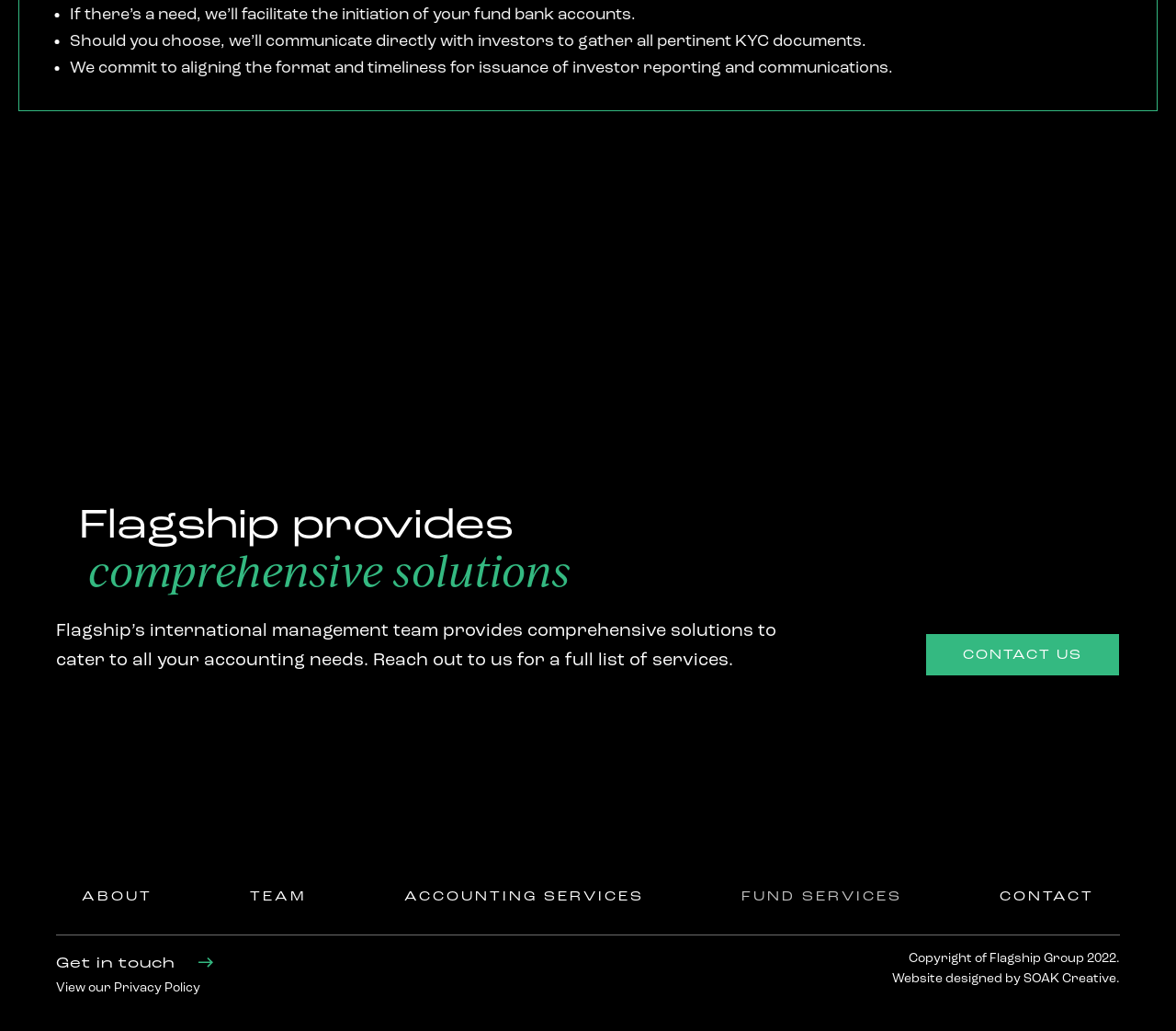How many links are there in the footer?
Please elaborate on the answer to the question with detailed information.

In the footer section of the webpage, there are five links: 'ABOUT', 'TEAM', 'ACCOUNTING SERVICES', 'FUND SERVICES', and 'CONTACT'.